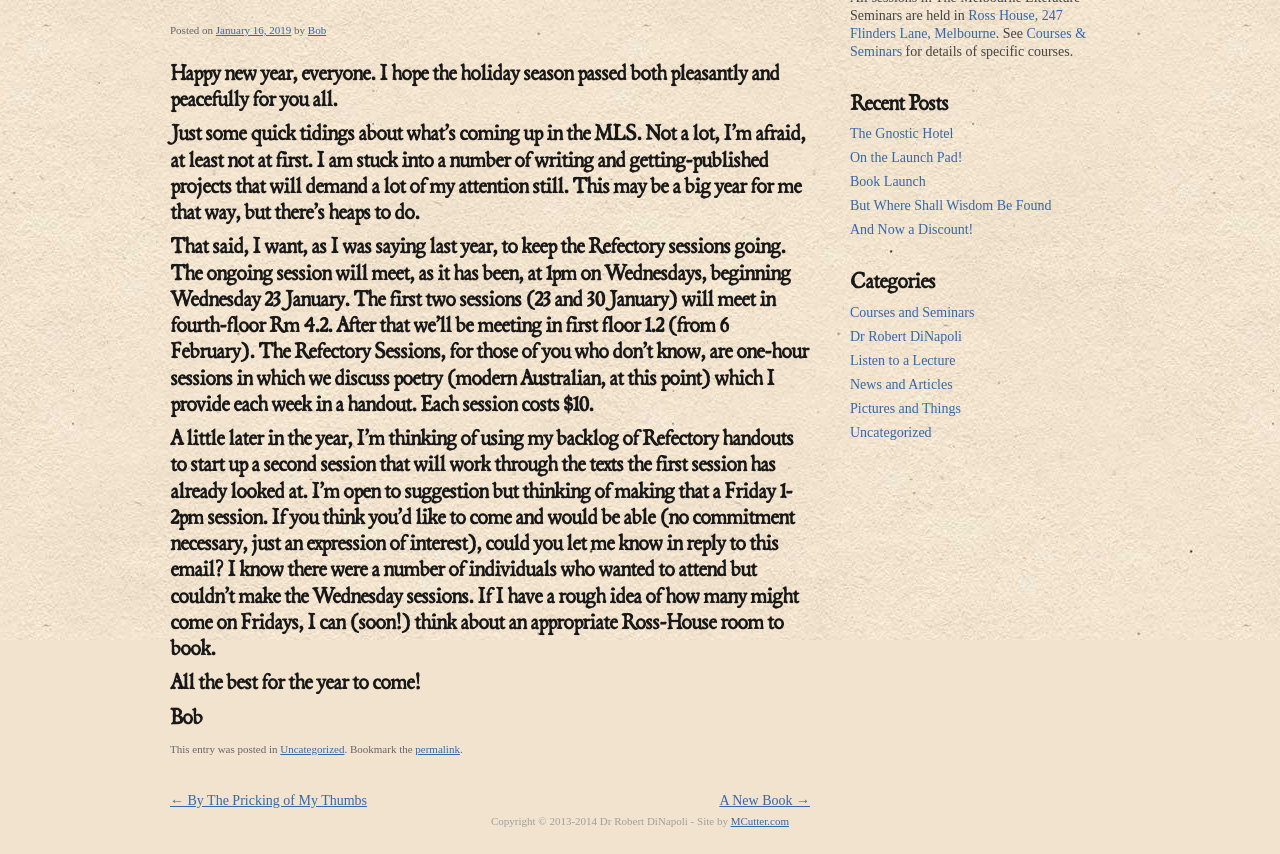Identify and provide the bounding box for the element described by: "And Now a Discount!".

[0.664, 0.26, 0.76, 0.278]